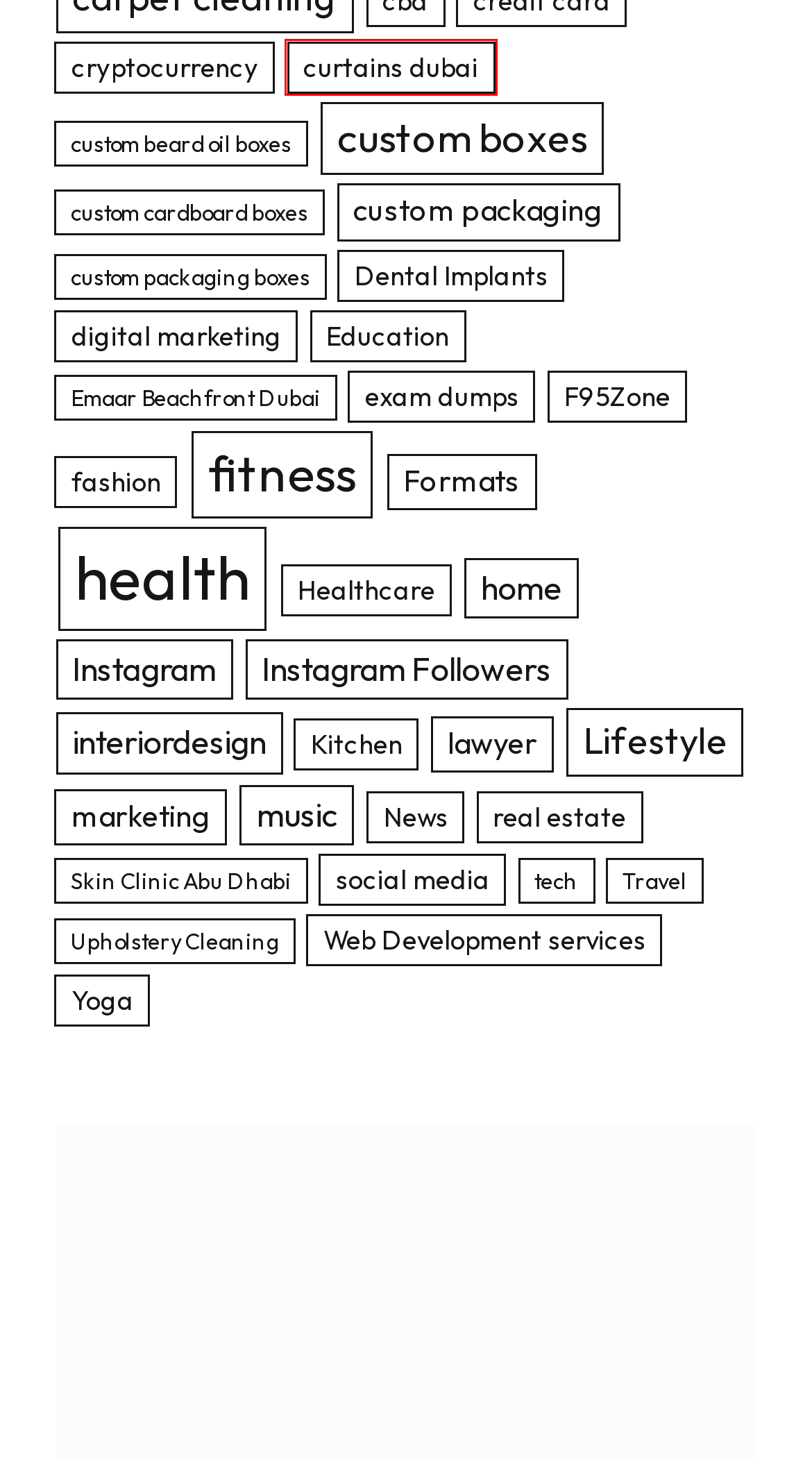Assess the screenshot of a webpage with a red bounding box and determine which webpage description most accurately matches the new page after clicking the element within the red box. Here are the options:
A. interiordesign Archives - Googdesk
B. custom packaging Archives - Googdesk
C. real estate Archives - Googdesk
D. music Archives - Googdesk
E. Yoga Archives - Googdesk
F. Skin Clinic Abu Dhabi Archives - Googdesk
G. Emaar Beachfront Dubai Archives - Googdesk
H. curtains dubai Archives - Googdesk

H